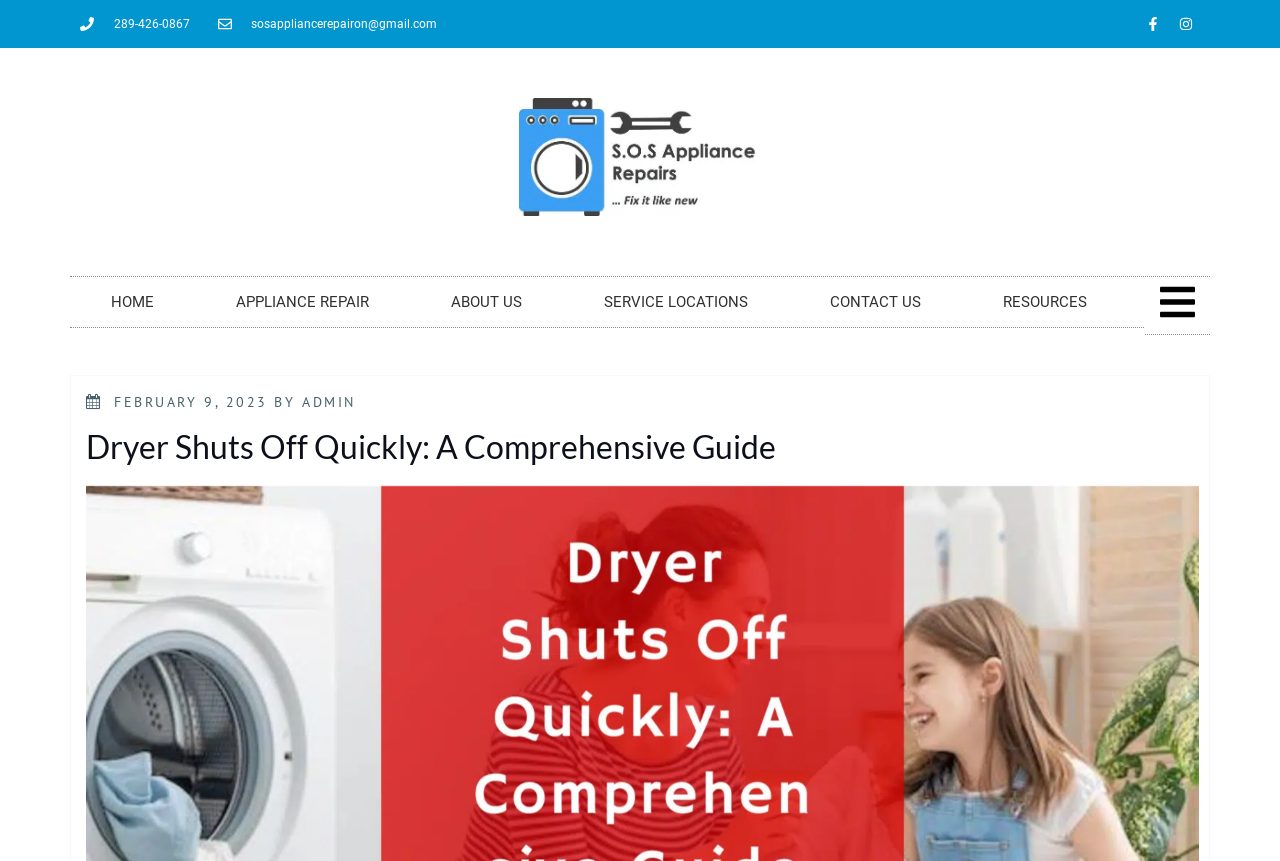Offer an extensive depiction of the webpage and its key elements.

The webpage is about troubleshooting and fixing issues with dryers that shut off quickly. At the top left, there is a phone number "289-426-0867" and an email address "sosappliancerepairon@gmail.com" for SOS Appliance Repairs. On the top right, there are social media links to Facebook and Instagram, each accompanied by a small icon. 

Below the social media links, there is a prominent link to "Appliance Repair Experts" with an image, taking up a significant portion of the top section. 

The main navigation menu is located in the middle of the page, with links to "HOME", "APPLIANCE REPAIR", "ABOUT US", "SERVICE LOCATIONS", "CONTACT US", and "RESOURCES". 

On the right side of the navigation menu, there is a button with no text. 

Below the navigation menu, there is a header section with a date "FEBRUARY 9, 2023", an author "ADMIN", and a title "Dryer Shuts Off Quickly: A Comprehensive Guide".